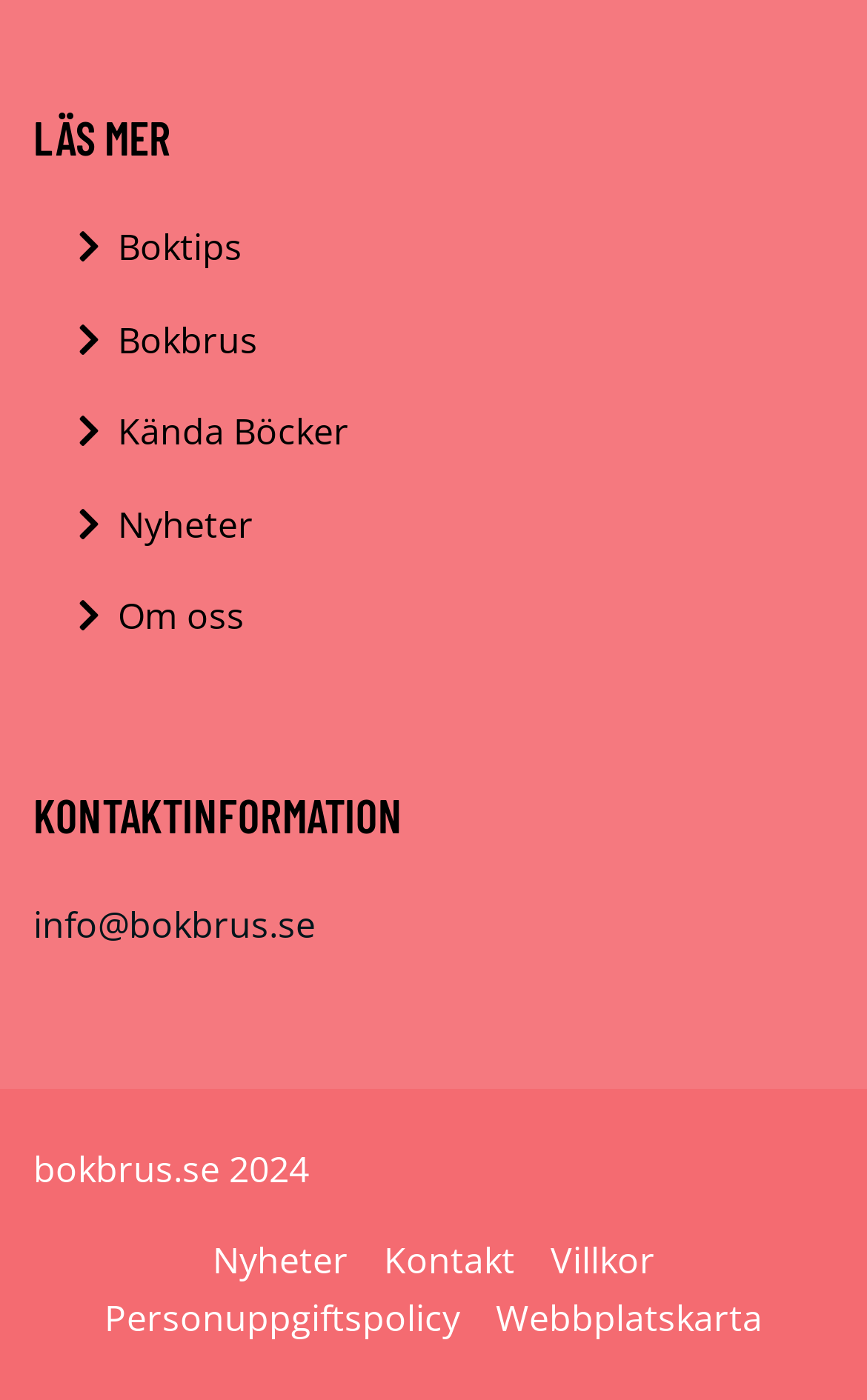Find and specify the bounding box coordinates that correspond to the clickable region for the instruction: "Check the website map".

[0.551, 0.922, 0.9, 0.962]